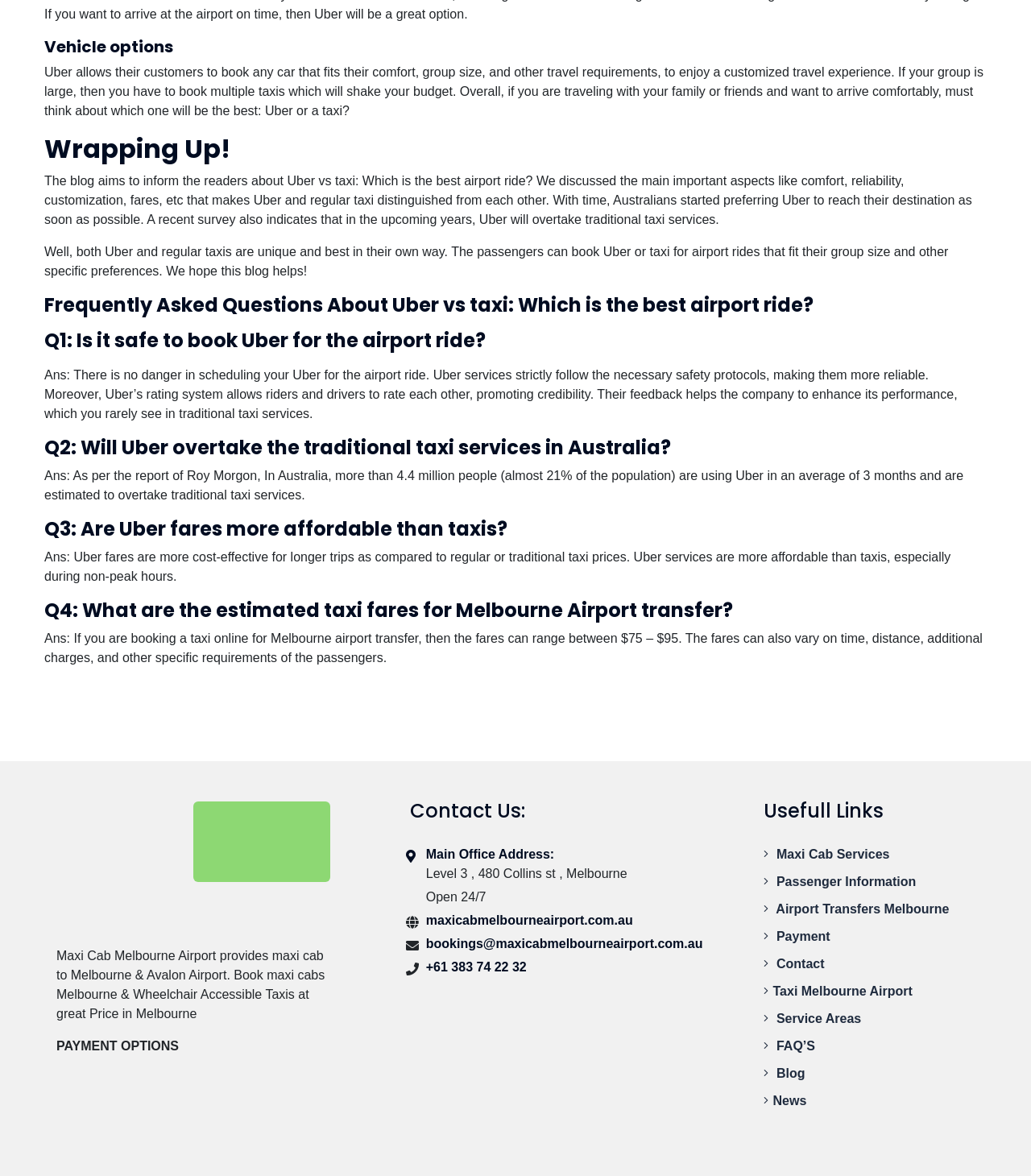Please specify the bounding box coordinates of the clickable region to carry out the following instruction: "View the 'Maxi Cab Services'". The coordinates should be four float numbers between 0 and 1, in the format [left, top, right, bottom].

[0.74, 0.718, 0.863, 0.735]